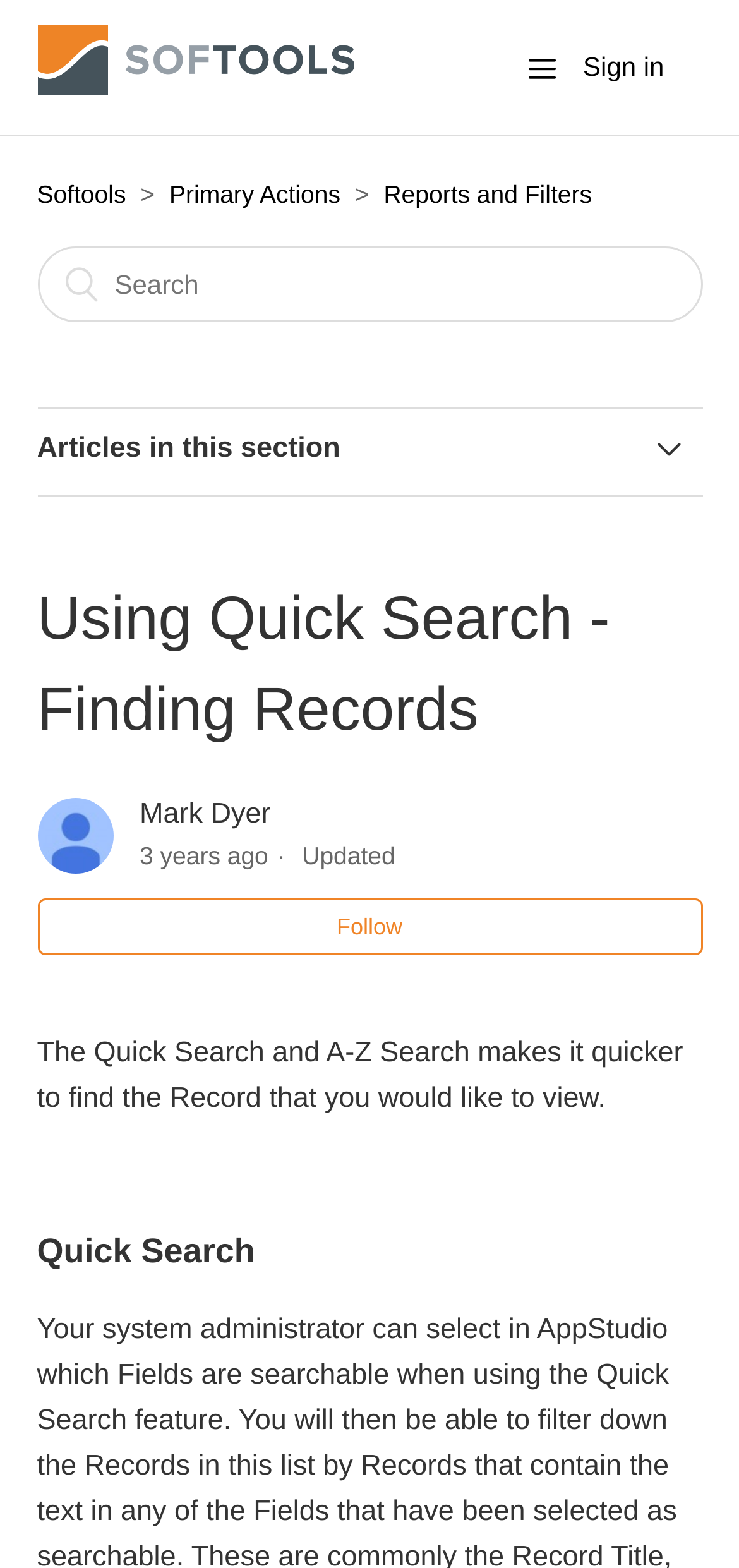Identify the bounding box coordinates of the region that should be clicked to execute the following instruction: "Follow the article".

[0.05, 0.573, 0.95, 0.609]